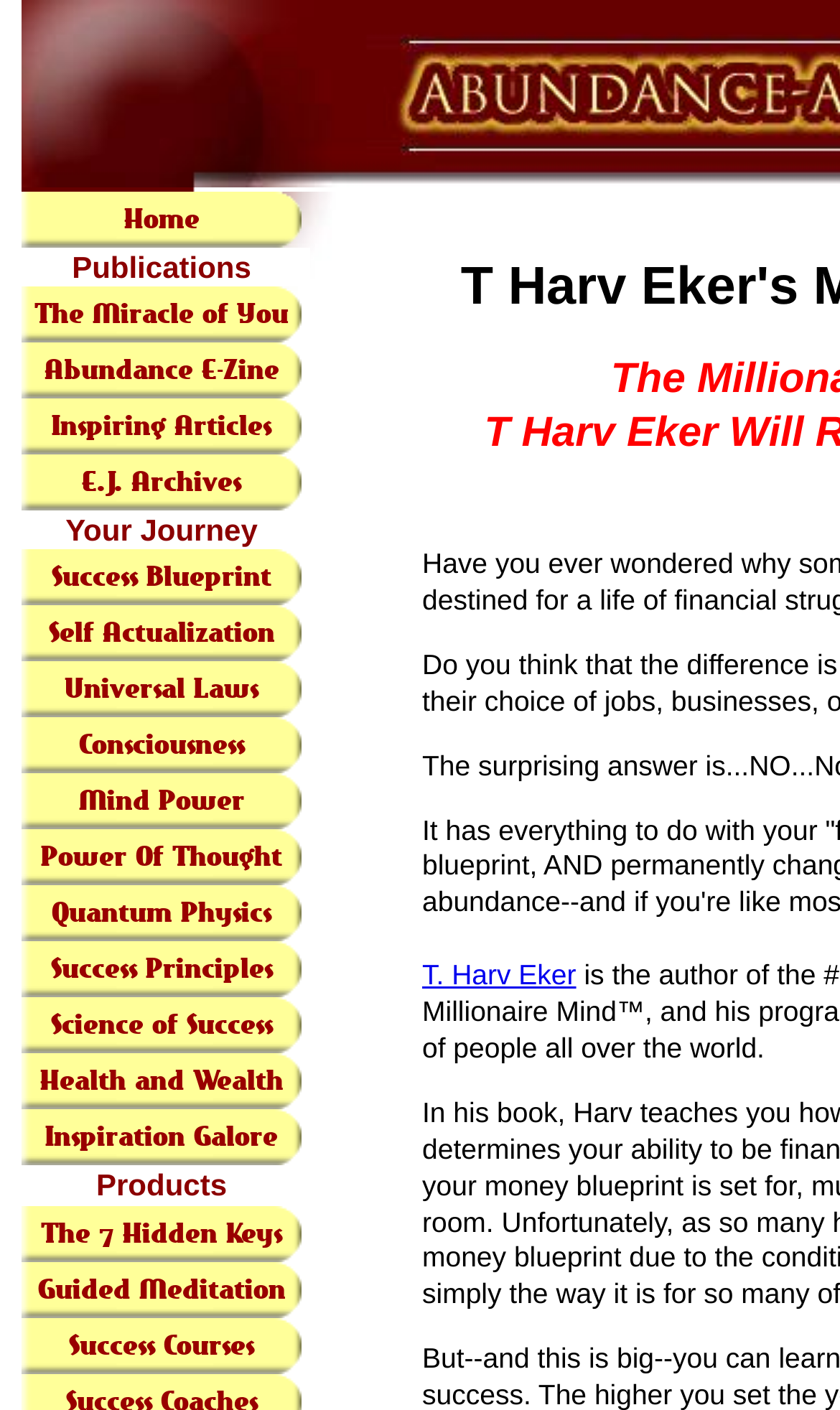Elaborate on the webpage's design and content in a detailed caption.

The webpage is about T Harv Eker's Millionaire Mind Intensive, a program focused on personal development and wealth creation. At the top left, there is a navigation menu with links to "Home", "Publications", and other sections. Below the navigation menu, there are multiple links to various articles and resources, including "The Miracle of You", "Abundance E-Zine", "Inspiring Articles", and more. These links are arranged in a vertical column, with each link positioned below the previous one.

Further down the page, there is a section titled "Your Journey", which contains links to topics such as "Success Blueprint", "Self Actualization", "Universal Laws", and "Mind Power". These links are also arranged in a vertical column, with each link positioned below the previous one.

At the bottom of the page, there is a section titled "Products", which contains links to various products and resources, including "The 7 Hidden Keys", "Guided Meditation", and "Success Courses". On the right side of the page, there is a link to "T. Harv Eker", which is positioned near the bottom of the page.

Overall, the webpage is organized into clear sections, with links to various resources and products related to personal development and wealth creation.